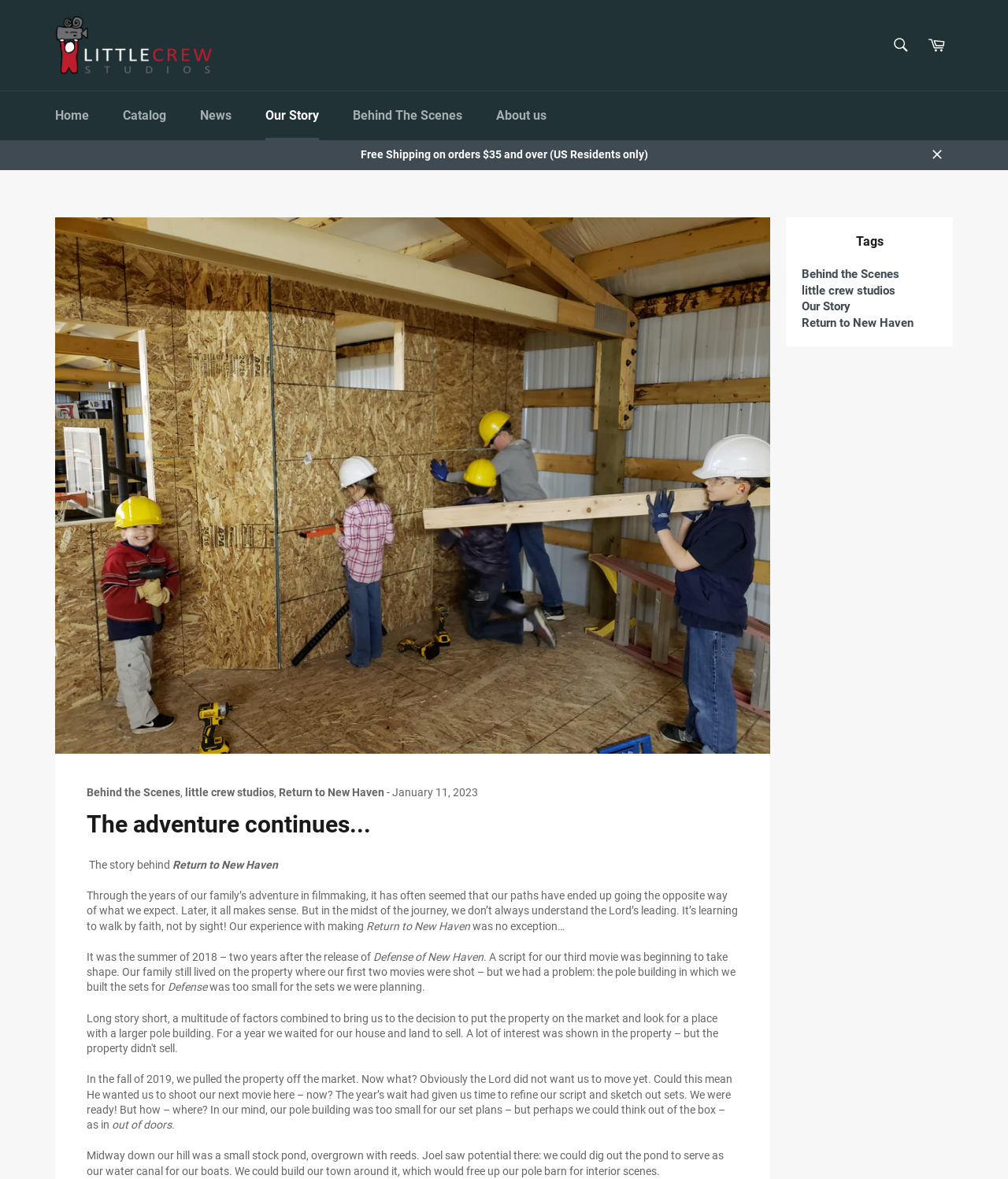Please identify the bounding box coordinates of where to click in order to follow the instruction: "Read about Our Story".

[0.248, 0.077, 0.332, 0.119]